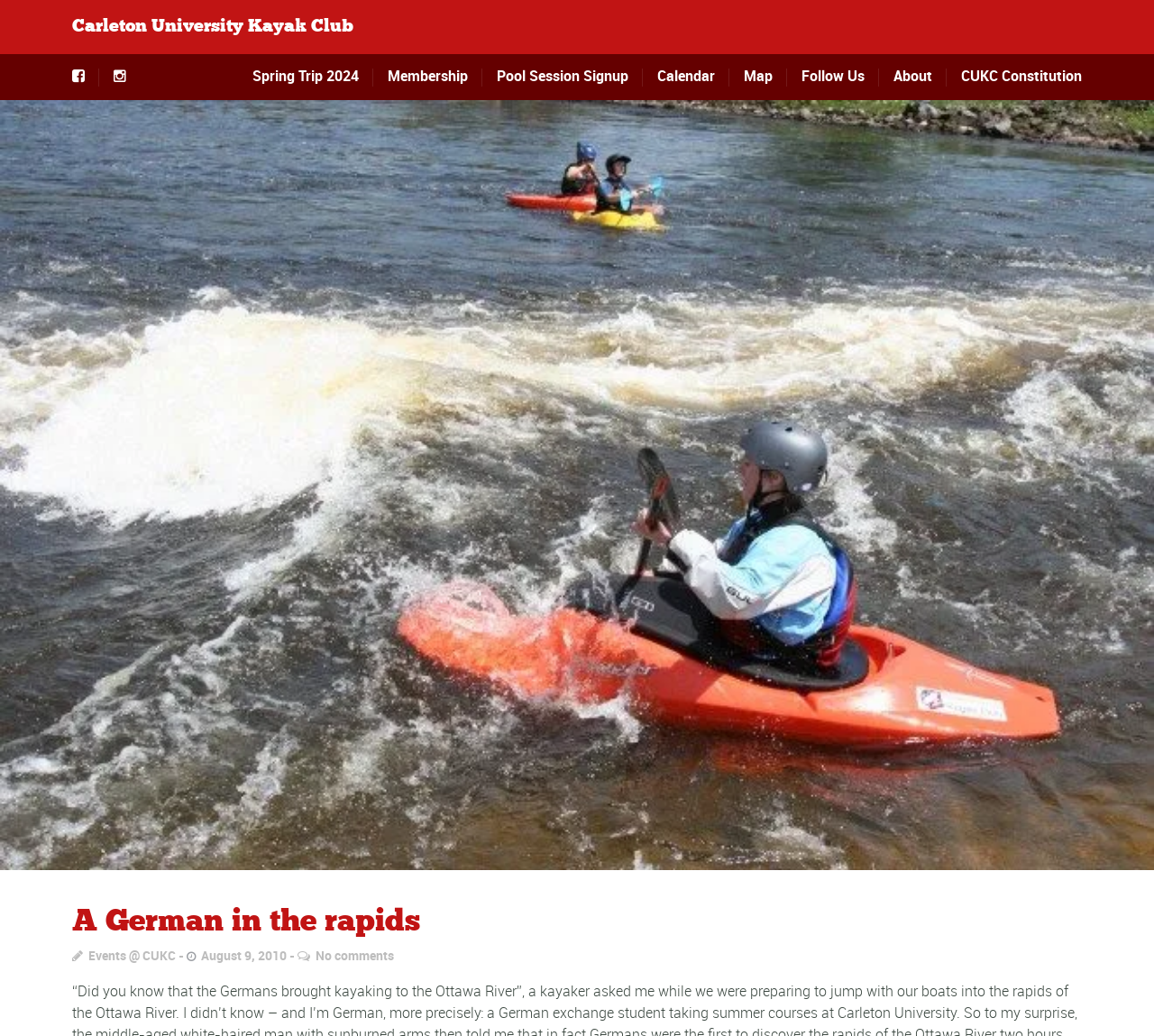Please identify the bounding box coordinates of the element's region that needs to be clicked to fulfill the following instruction: "Check the Calendar". The bounding box coordinates should consist of four float numbers between 0 and 1, i.e., [left, top, right, bottom].

[0.57, 0.052, 0.632, 0.097]